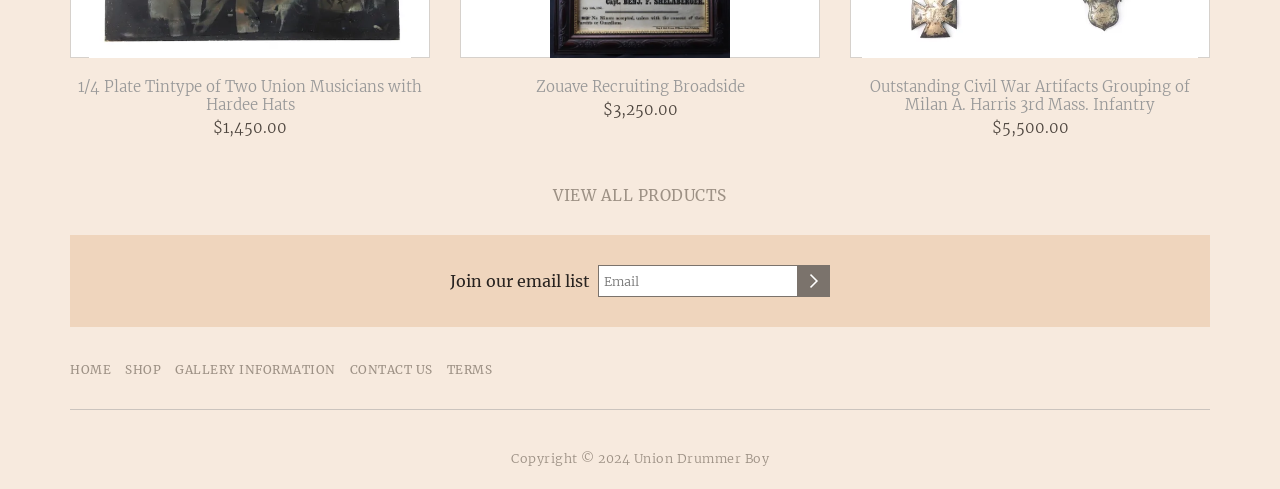Please specify the bounding box coordinates of the region to click in order to perform the following instruction: "Contact us".

[0.273, 0.728, 0.338, 0.785]